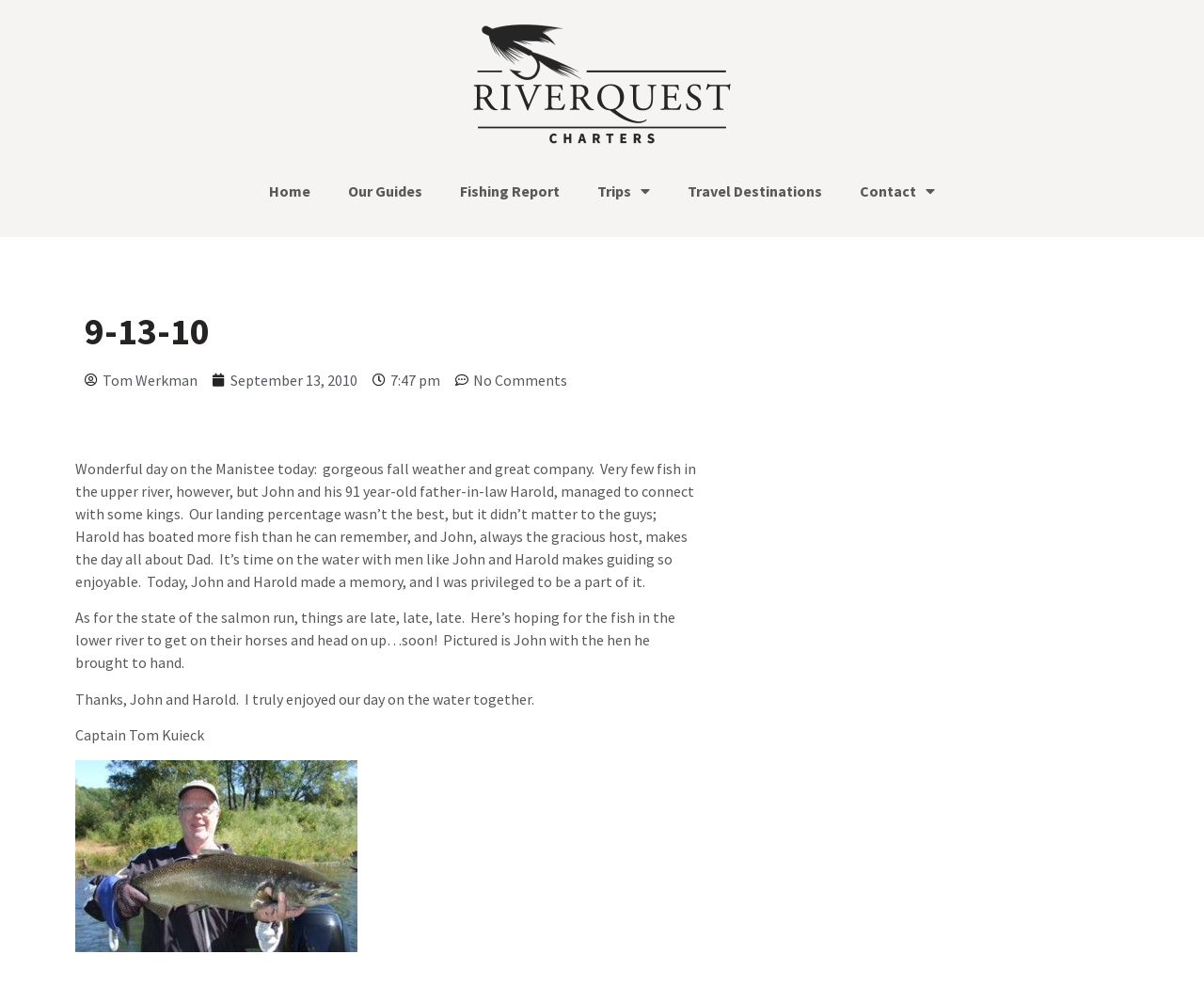Give a concise answer of one word or phrase to the question: 
What is the weather like on the Manistee?

gorgeous fall weather